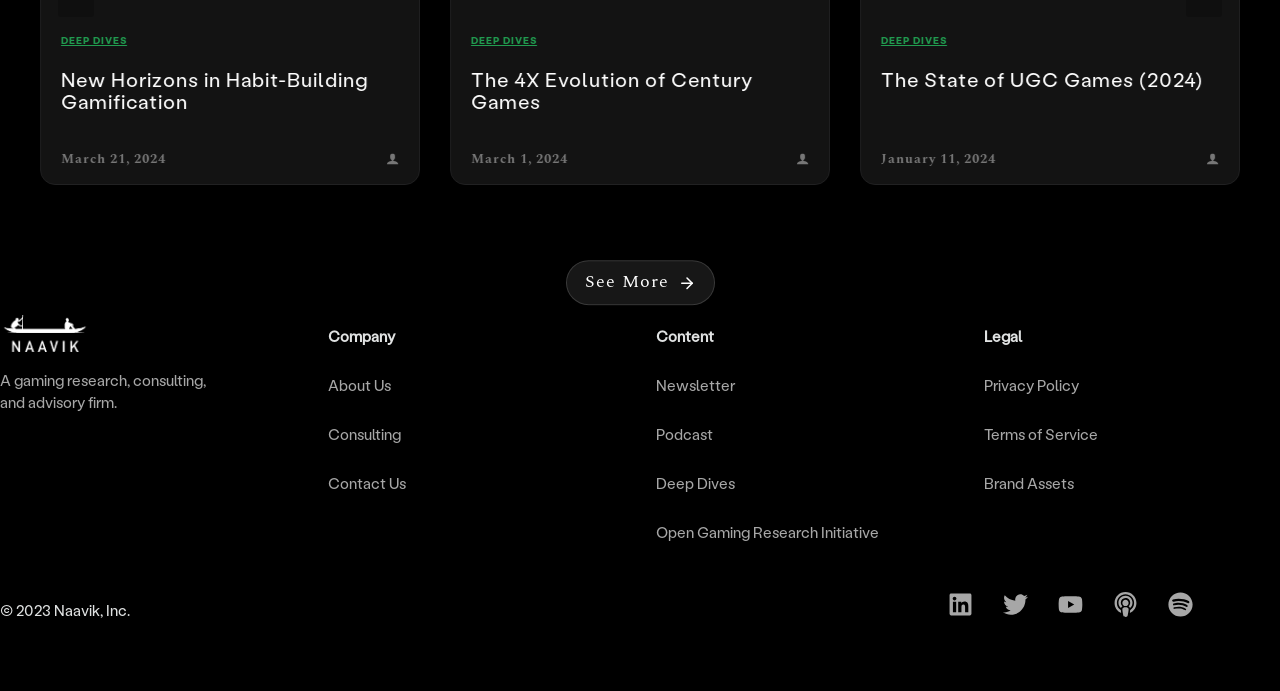Bounding box coordinates are specified in the format (top-left x, top-left y, bottom-right x, bottom-right y). All values are floating point numbers bounded between 0 and 1. Please provide the bounding box coordinate of the region this sentence describes: Privacy Policy

[0.769, 0.592, 0.843, 0.621]